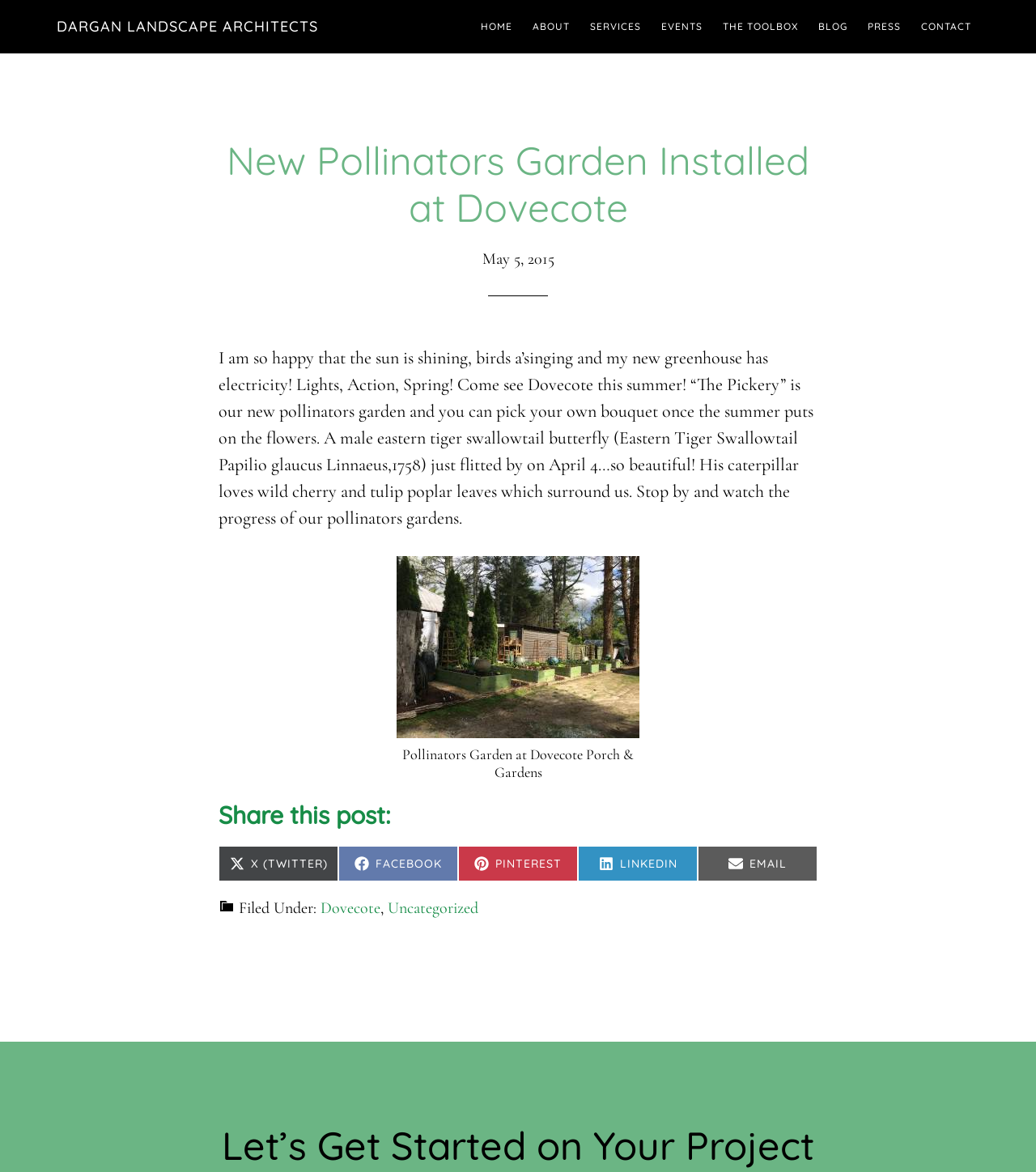Could you locate the bounding box coordinates for the section that should be clicked to accomplish this task: "Share this post on Twitter".

[0.211, 0.722, 0.327, 0.752]